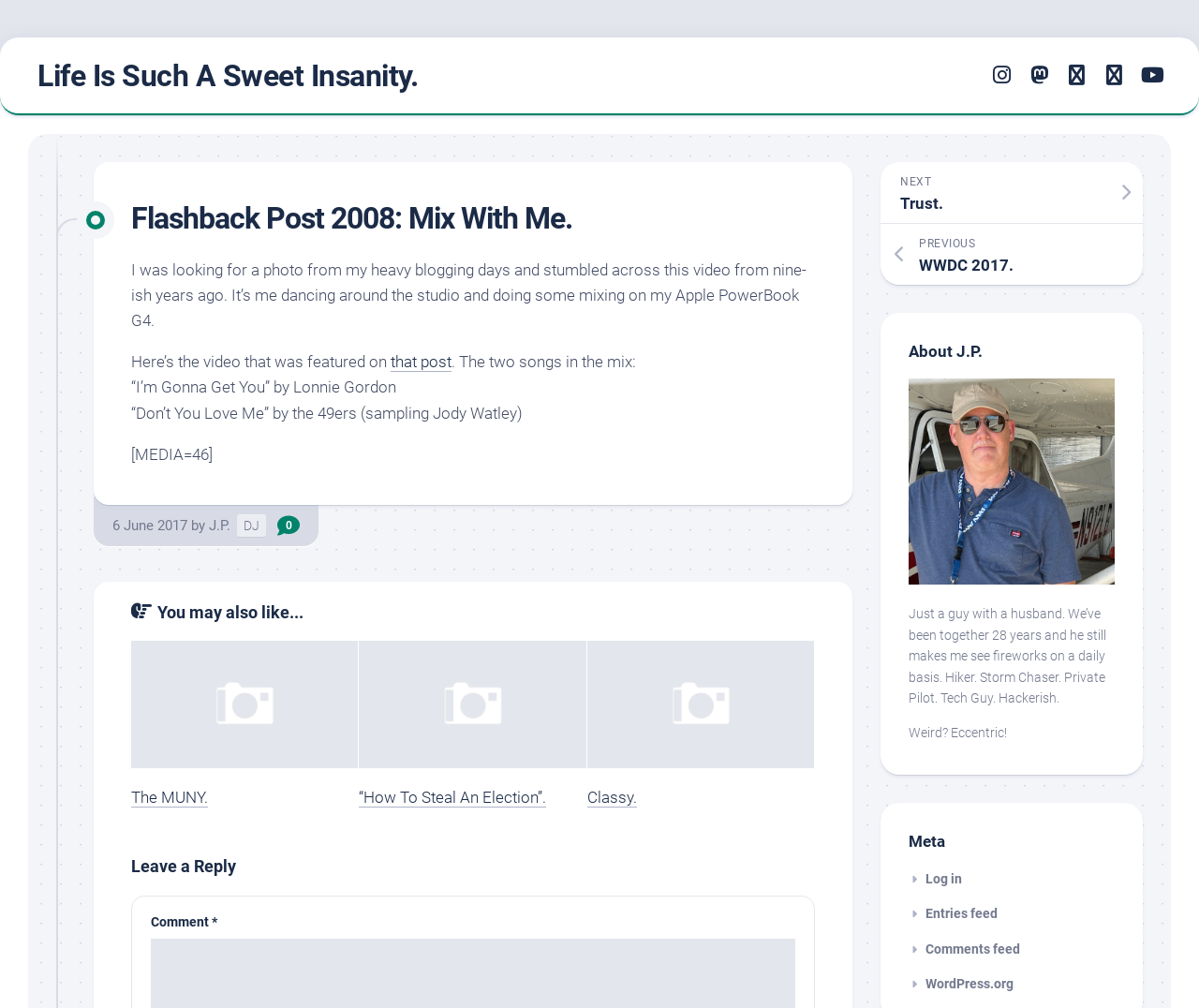Please pinpoint the bounding box coordinates for the region I should click to adhere to this instruction: "View the 'The MUNY.' article".

[0.109, 0.636, 0.299, 0.762]